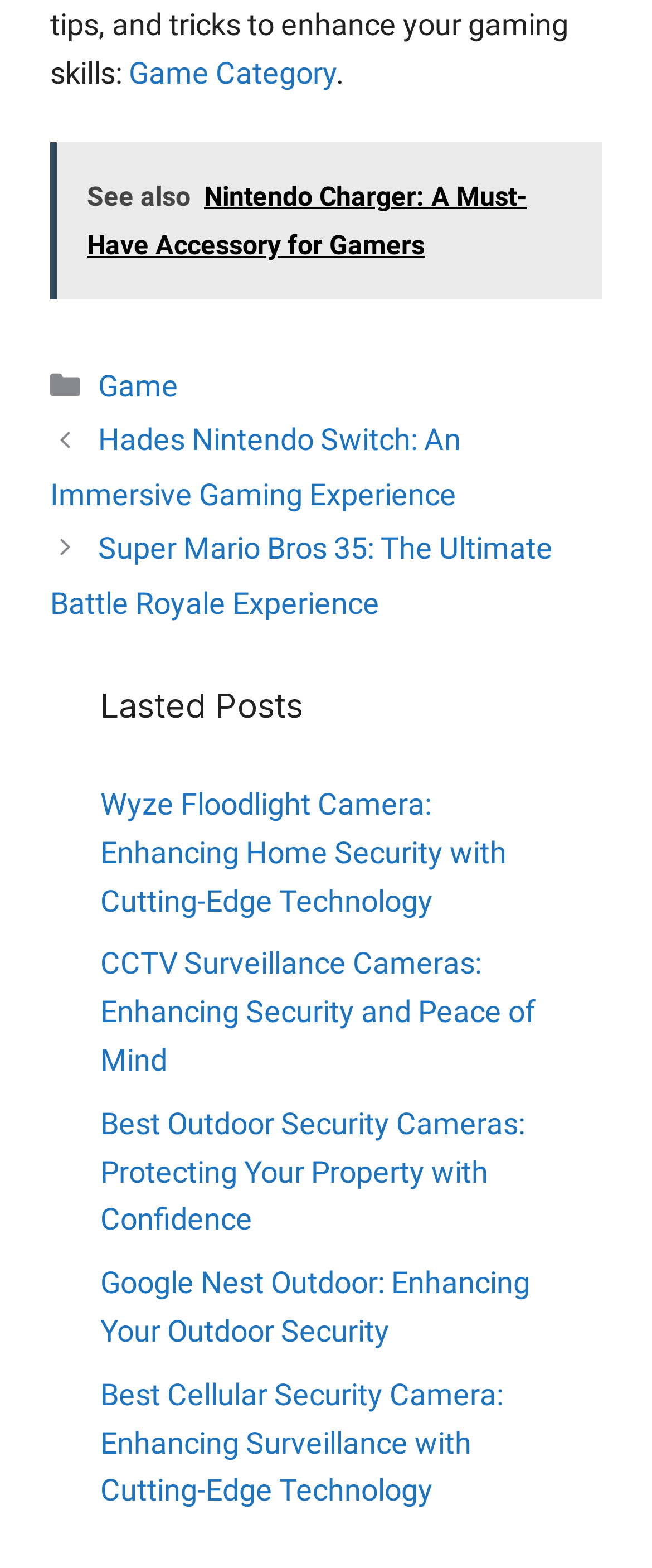How many latest posts are listed?
Give a one-word or short-phrase answer derived from the screenshot.

5